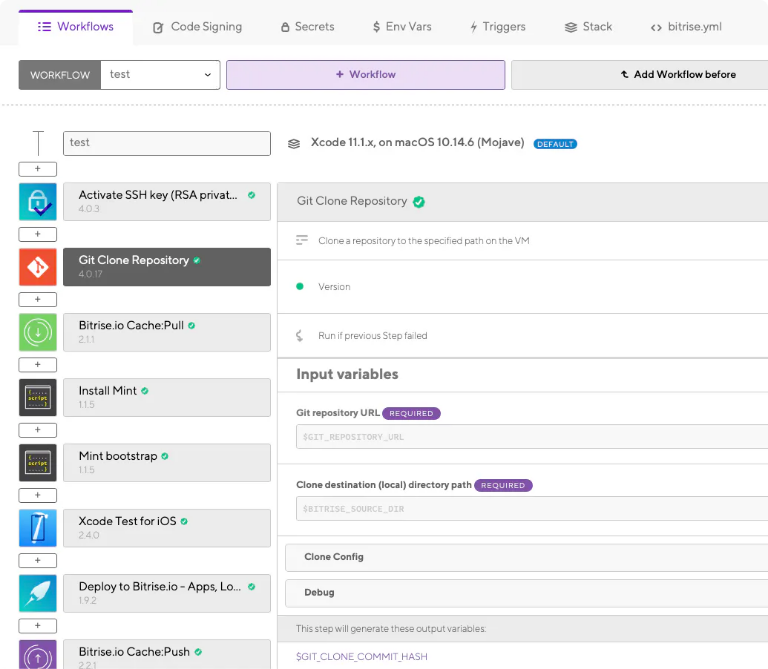Utilize the information from the image to answer the question in detail:
What is the operating system used in the workflow?

The workflow is configured to run with Xcode 11.x on macOS 10.14.6 (Mojave), as specified in the workflow settings.